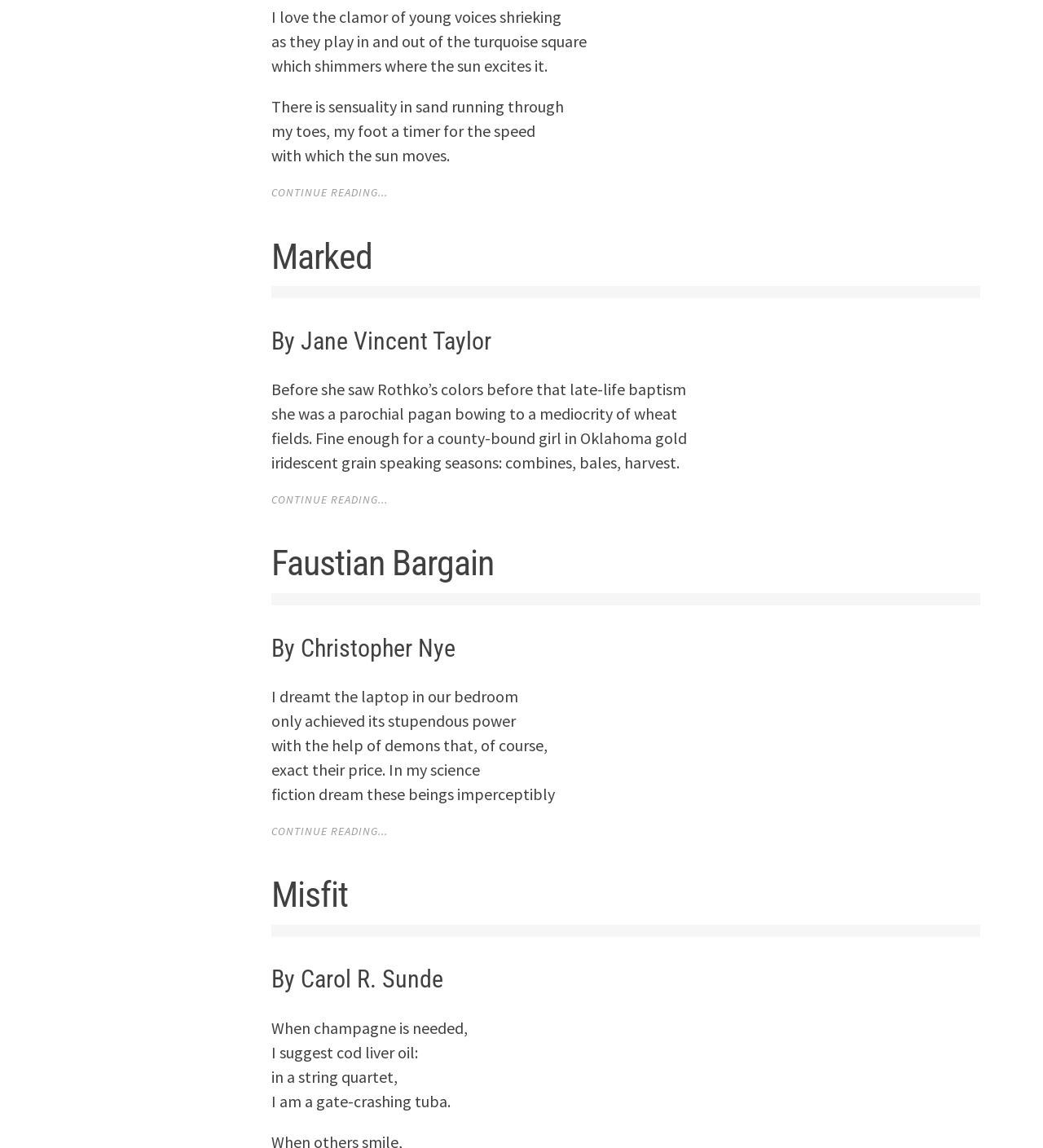Respond with a single word or phrase:
How many 'CONTINUE READING...' links are there on this webpage?

2